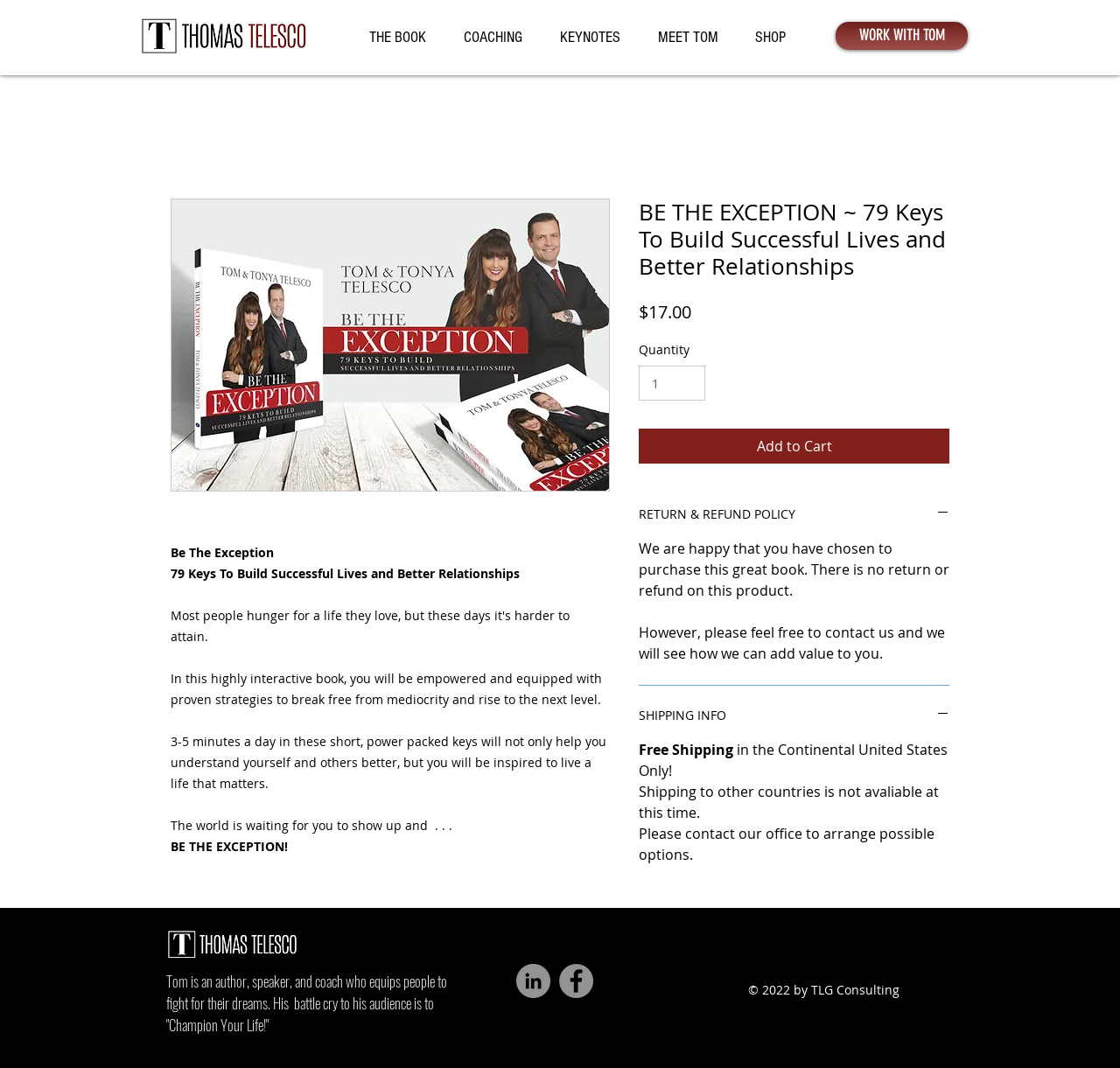Identify the bounding box coordinates of the area you need to click to perform the following instruction: "Click the 'Add to Cart' button".

[0.57, 0.402, 0.848, 0.434]